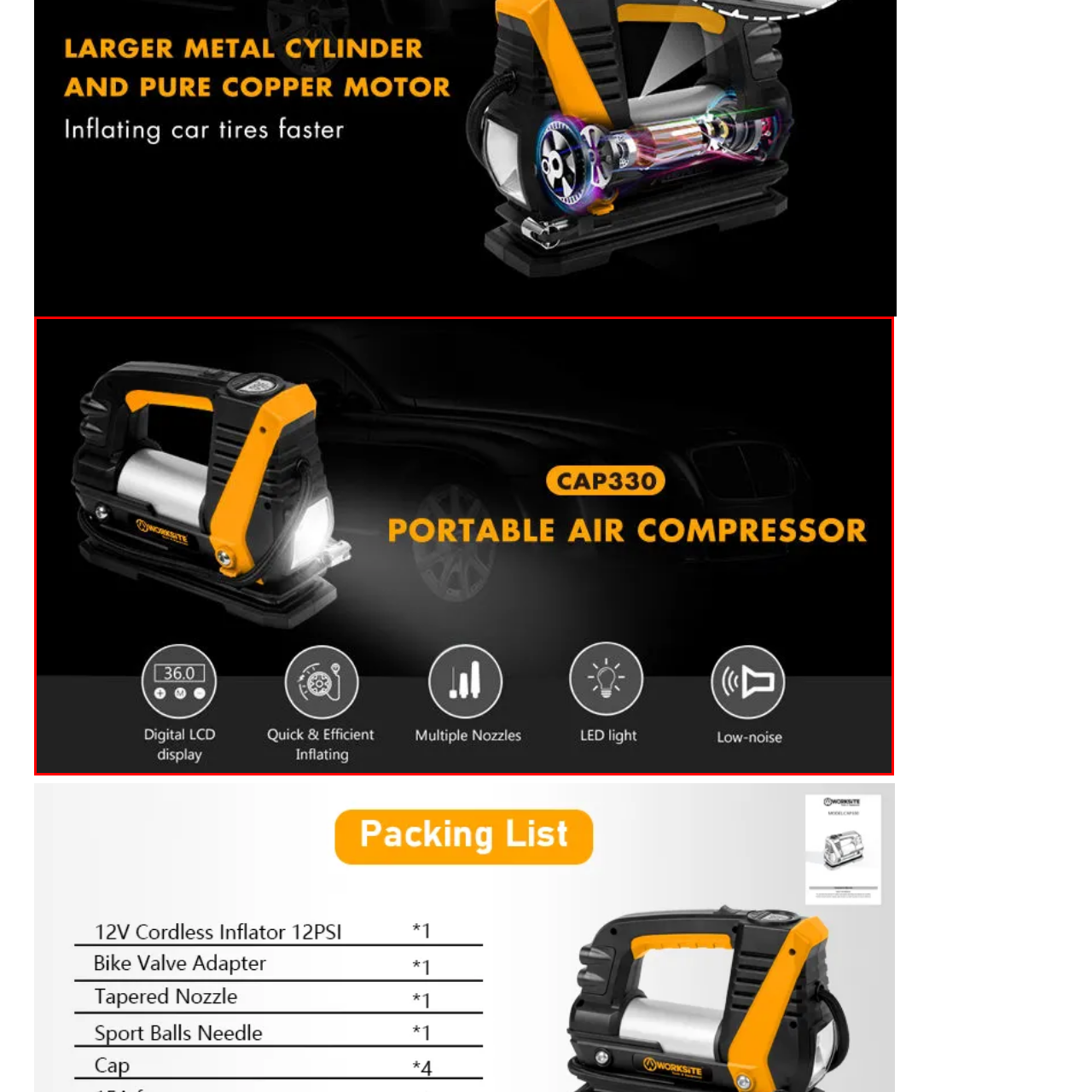Can the air compressor be used in low-light conditions?
Observe the image within the red bounding box and respond to the question with a detailed answer, relying on the image for information.

The 'LED light' icon surrounding the compressor suggests its capability for use in low-light conditions, making it suitable for various environments.